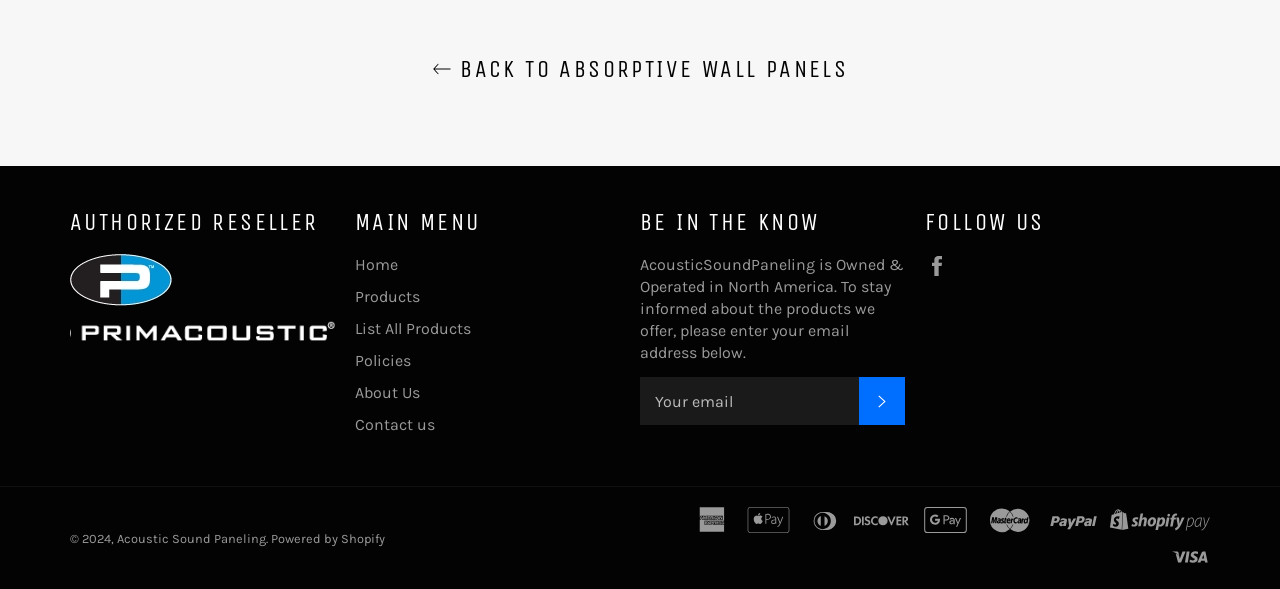What is the purpose of the textbox?
Using the image, respond with a single word or phrase.

To enter email address